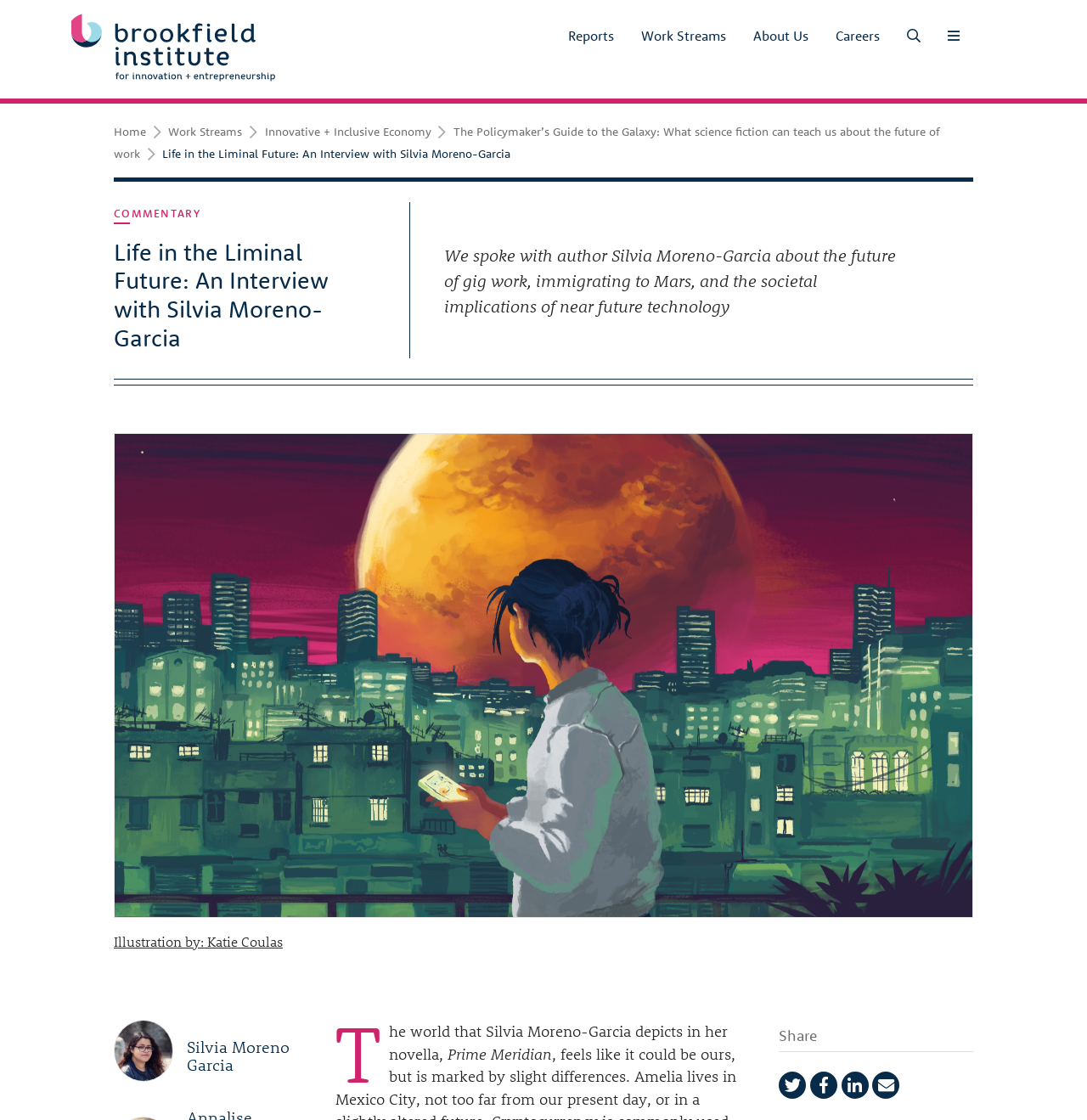Give the bounding box coordinates for this UI element: "Illustration by: Katie Coulas". The coordinates should be four float numbers between 0 and 1, arranged as [left, top, right, bottom].

[0.105, 0.833, 0.26, 0.849]